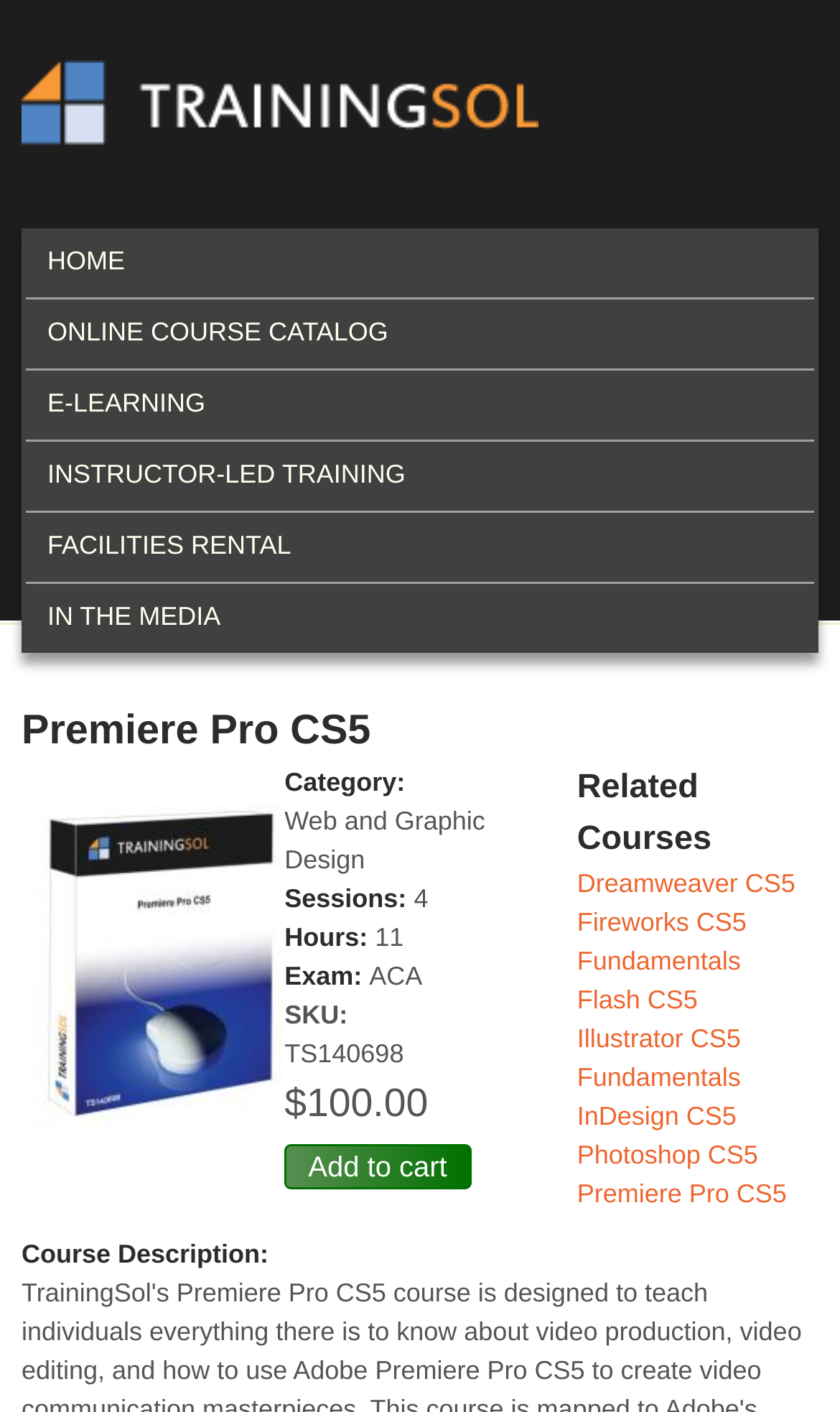Answer the question using only one word or a concise phrase: What is the name of the website?

TrainingSol.com